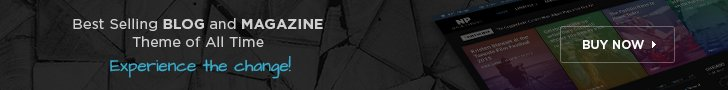Offer a detailed explanation of the image and its components.

This image promotes a top-selling blog and magazine theme, highlighting its popularity and versatility. The caption reads: "Best Selling BLOG and MAGAZINE Theme of All Time. Experience the change!" The advertisement emphasizes the transformative potential of the theme, encouraging viewers to enhance their online presence. A "BUY NOW" button invites immediate action, making it clear that this theme is accessible for purchase, aimed at bloggers and magazine publishers looking for a high-quality platform to showcase their content. The design is sleek, with a vibrant background and clear calls to action, enticing users to explore the possibilities.